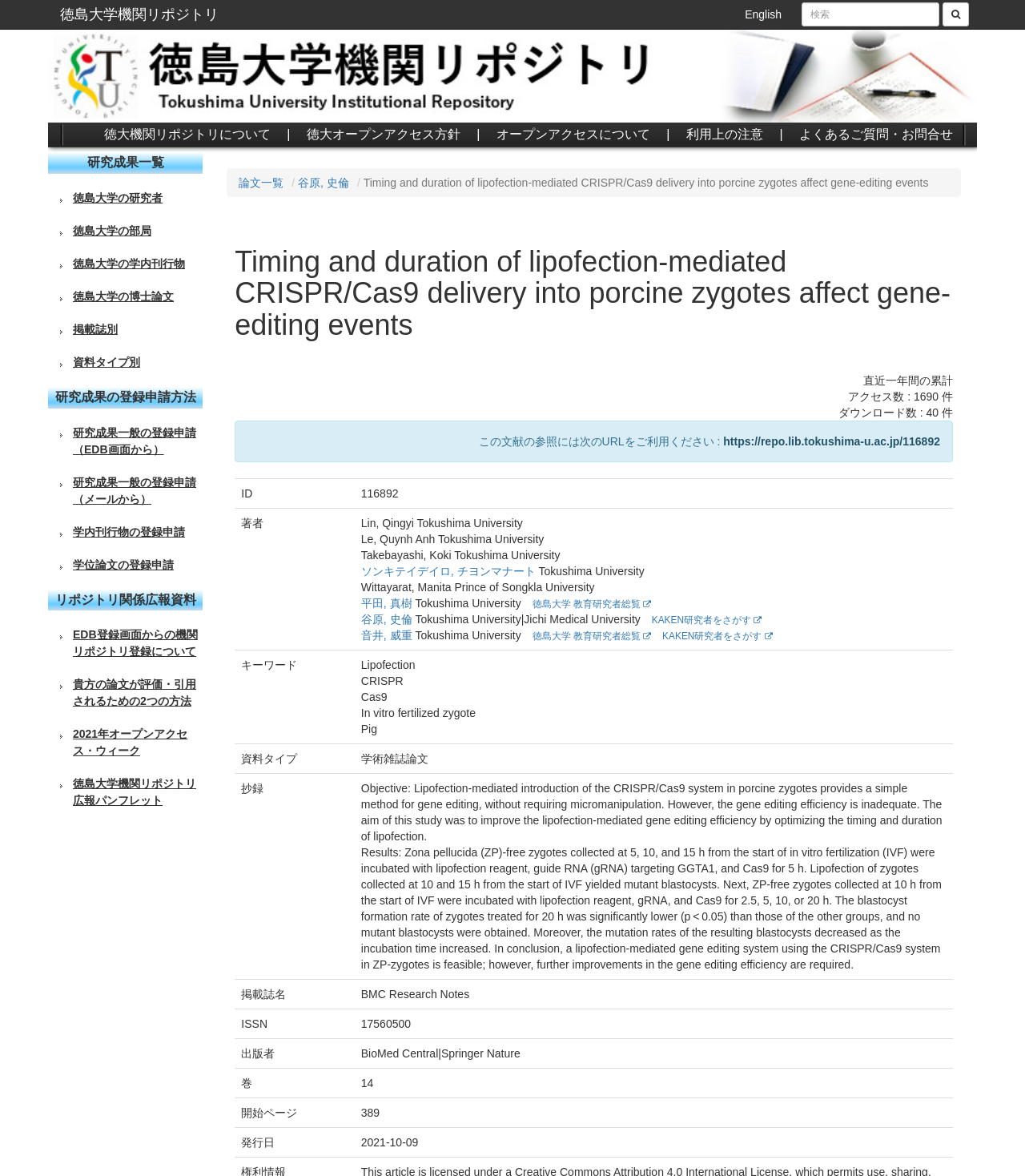What is the ISSN of the publication?
Please provide a comprehensive answer based on the contents of the image.

I found the ISSN of the publication by looking at the gridcell element on the webpage, which lists the ISSN as '17560500'.